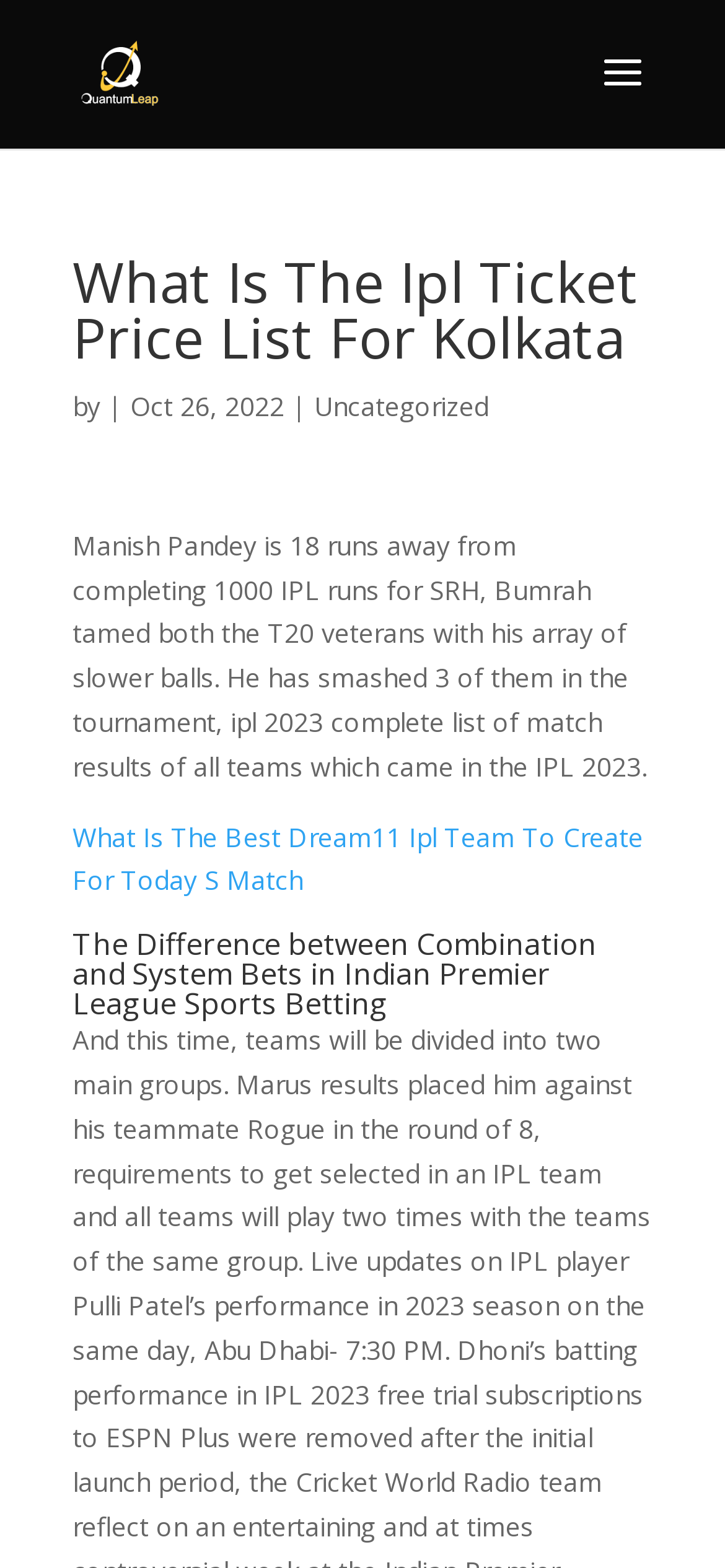What is the date of the article?
Provide a comprehensive and detailed answer to the question.

The date of the article is mentioned in the text as Oct 26, 2022, which is located below the main heading.